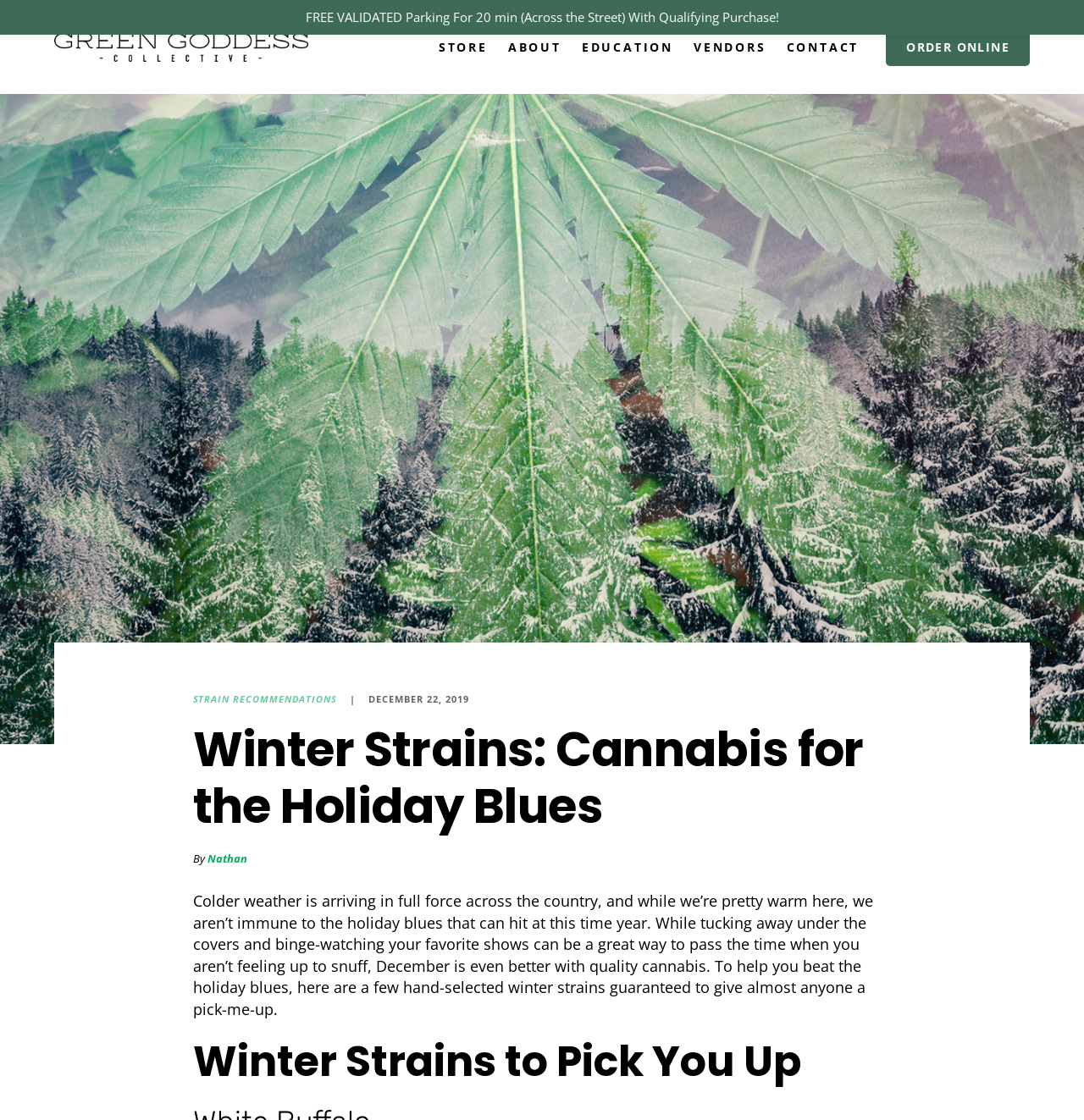Generate a comprehensive description of the webpage content.

The webpage is about winter cannabis strains to help with the holiday blues. At the top left, there is a link to "Green Goddess Collective" accompanied by an image with the same name. On the top right, there are several links to different sections of the website, including "ORDER ONLINE", "STORE", "ABOUT", "EDUCATION", "VENDORS", and "CONTACT".

Below the top navigation links, there is a section with a heading "Winter Strains: Cannabis for the Holiday Blues" and a subheading "DECEMBER 22, 2019". The author of the article is Nathan, and the main content starts with a paragraph discussing the arrival of cold weather and the holiday blues. The text suggests that quality cannabis can help alleviate these feelings and introduces a few hand-selected winter strains to provide a pick-me-up.

Further down, there is a heading "Winter Strains to Pick You Up", which likely lists the recommended cannabis strains. At the very top of the page, above the navigation links, there is a promotional message about free validated parking for 20 minutes with a qualifying purchase.